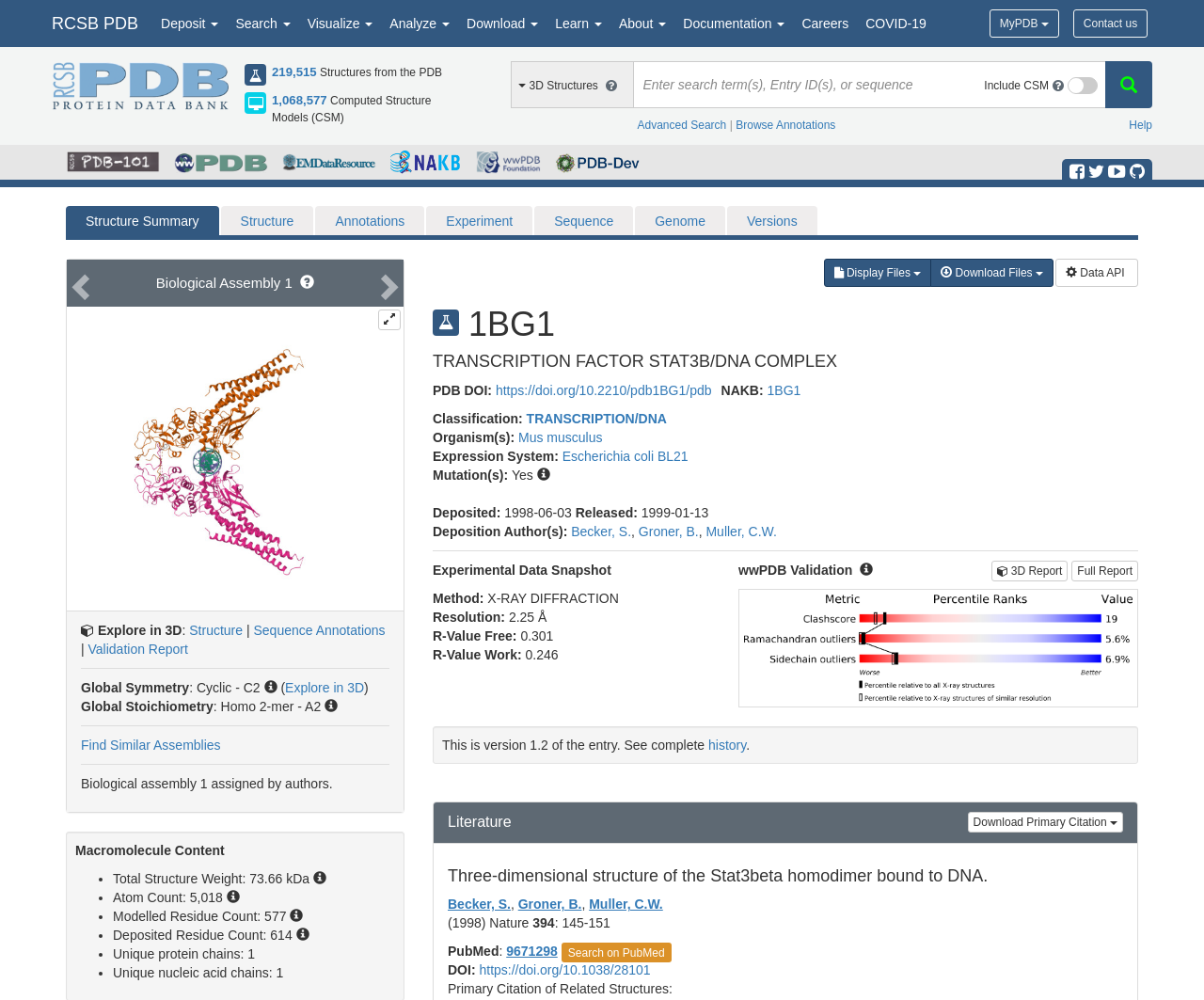Provide the bounding box coordinates, formatted as (top-left x, top-left y, bottom-right x, bottom-right y), with all values being floating point numbers between 0 and 1. Identify the bounding box of the UI element that matches the description: alt="wwPDB"

[0.145, 0.154, 0.223, 0.169]